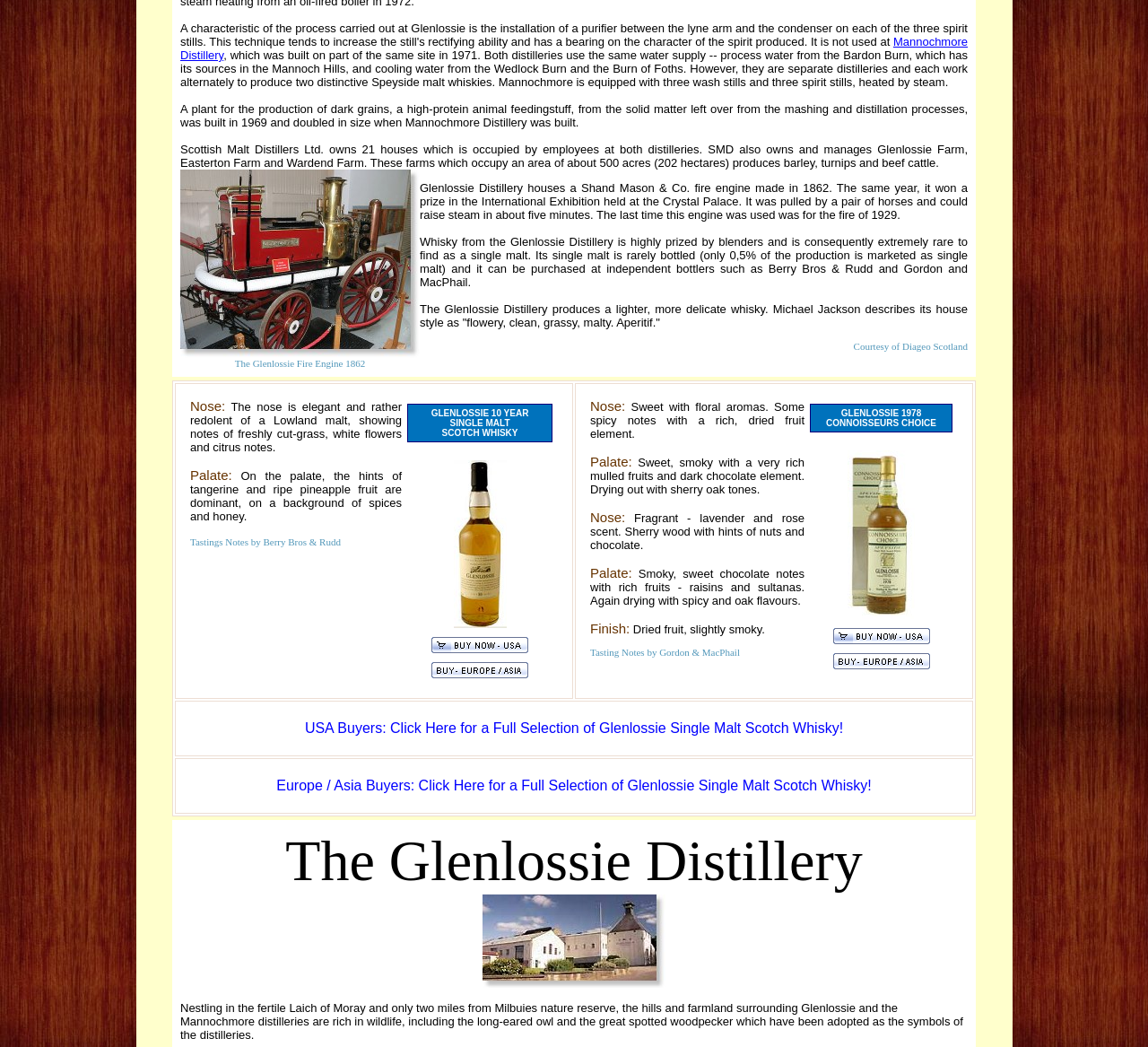What is the percentage of production marketed as single malt?
Answer the question with a single word or phrase, referring to the image.

0.5%